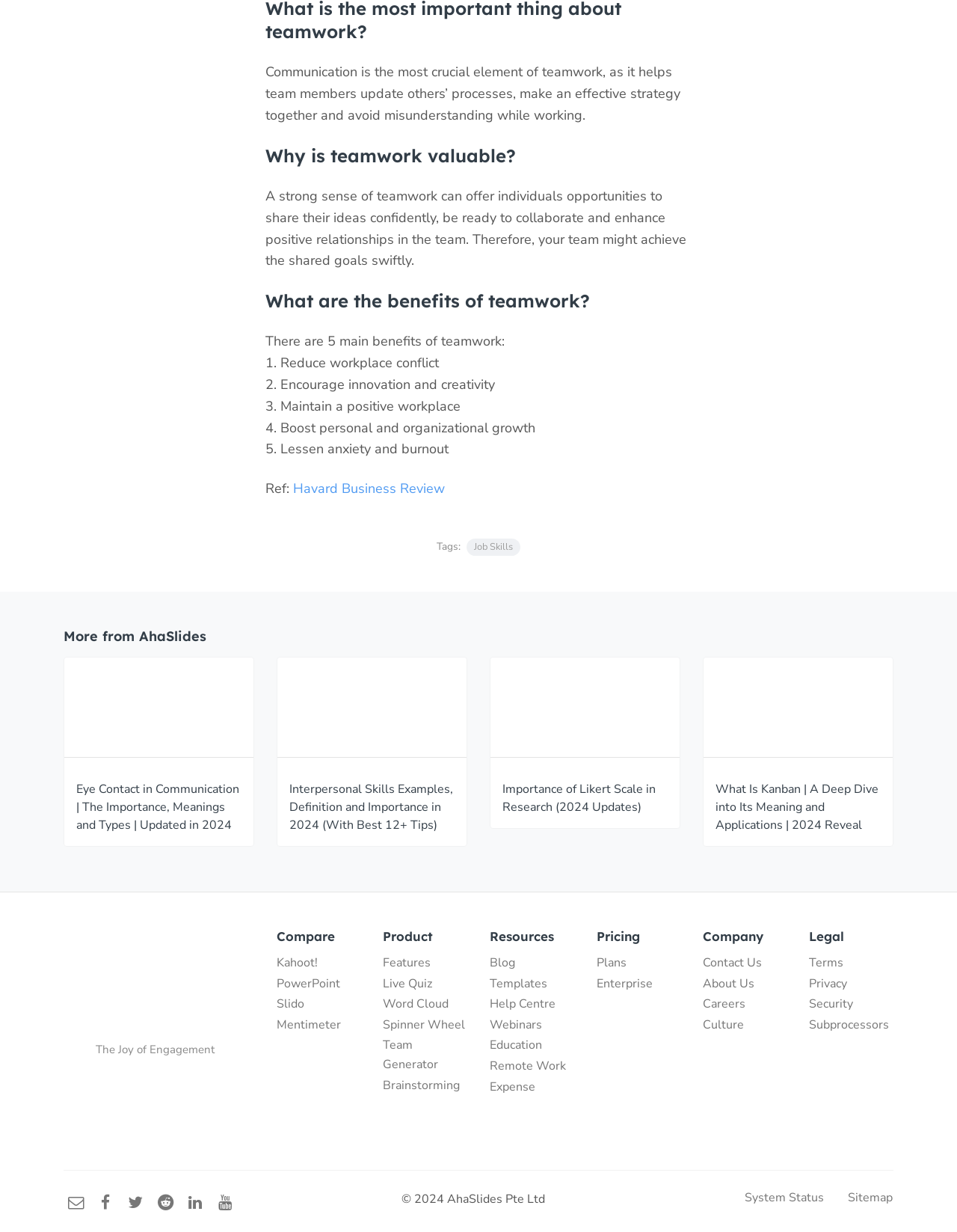Identify the bounding box coordinates of the clickable region to carry out the given instruction: "Click on the 'Kahoot!' link".

[0.289, 0.774, 0.377, 0.791]